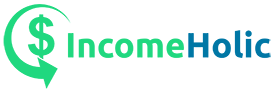Paint a vivid picture with your description of the image.

The image features a vibrant logo for "IncomeHolic," displaying a dollar sign creatively integrated into the design. The logo showcases the name "IncomeHolic" in a modern font, with "Income" highlighted in green and "Holic" in blue, suggesting a focus on financial themes and personal finance management. The dollar sign underscores the brand's dedication to wealth-building and sales growth, making it visually appealing to an audience interested in improving their financial outcomes. This logo is emblematic of the website's mission to provide valuable insights and strategies for increasing sales and achieving significant business results.